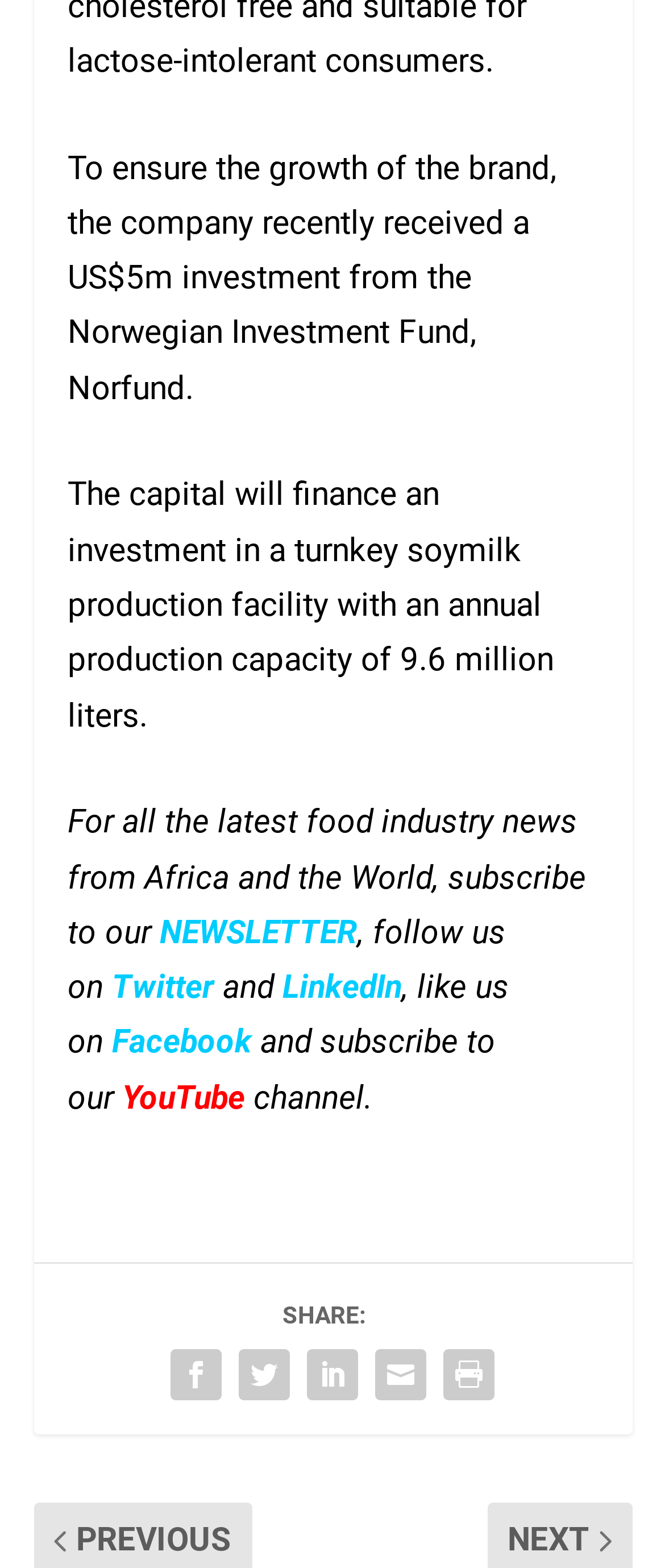Please find the bounding box coordinates of the element that you should click to achieve the following instruction: "Share on LinkedIn". The coordinates should be presented as four float numbers between 0 and 1: [left, top, right, bottom].

[0.424, 0.855, 0.551, 0.899]